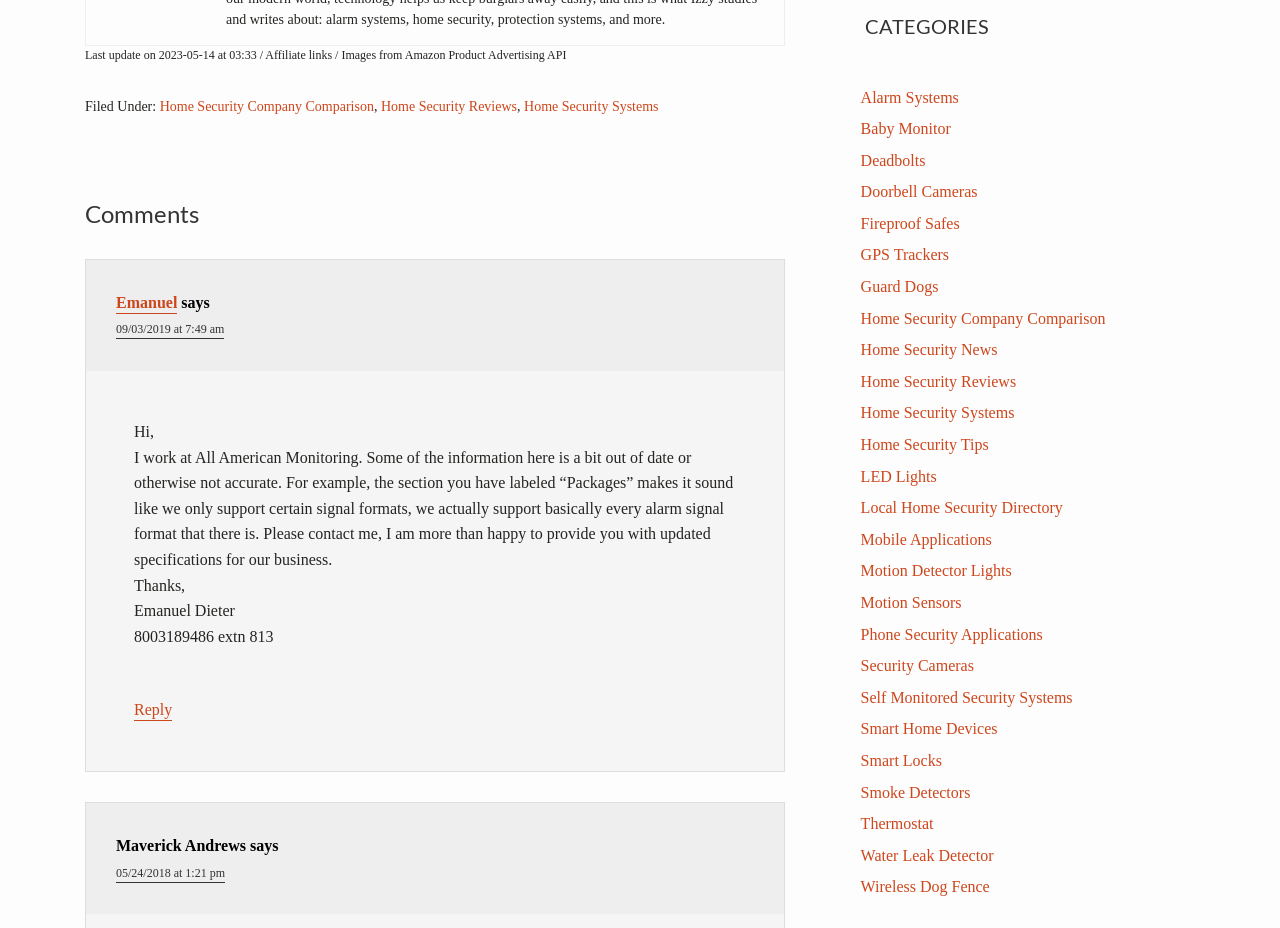Provide the bounding box coordinates, formatted as (top-left x, top-left y, bottom-right x, bottom-right y), with all values being floating point numbers between 0 and 1. Identify the bounding box of the UI element that matches the description: 09/03/2019 at 7:49 am

[0.091, 0.347, 0.175, 0.366]